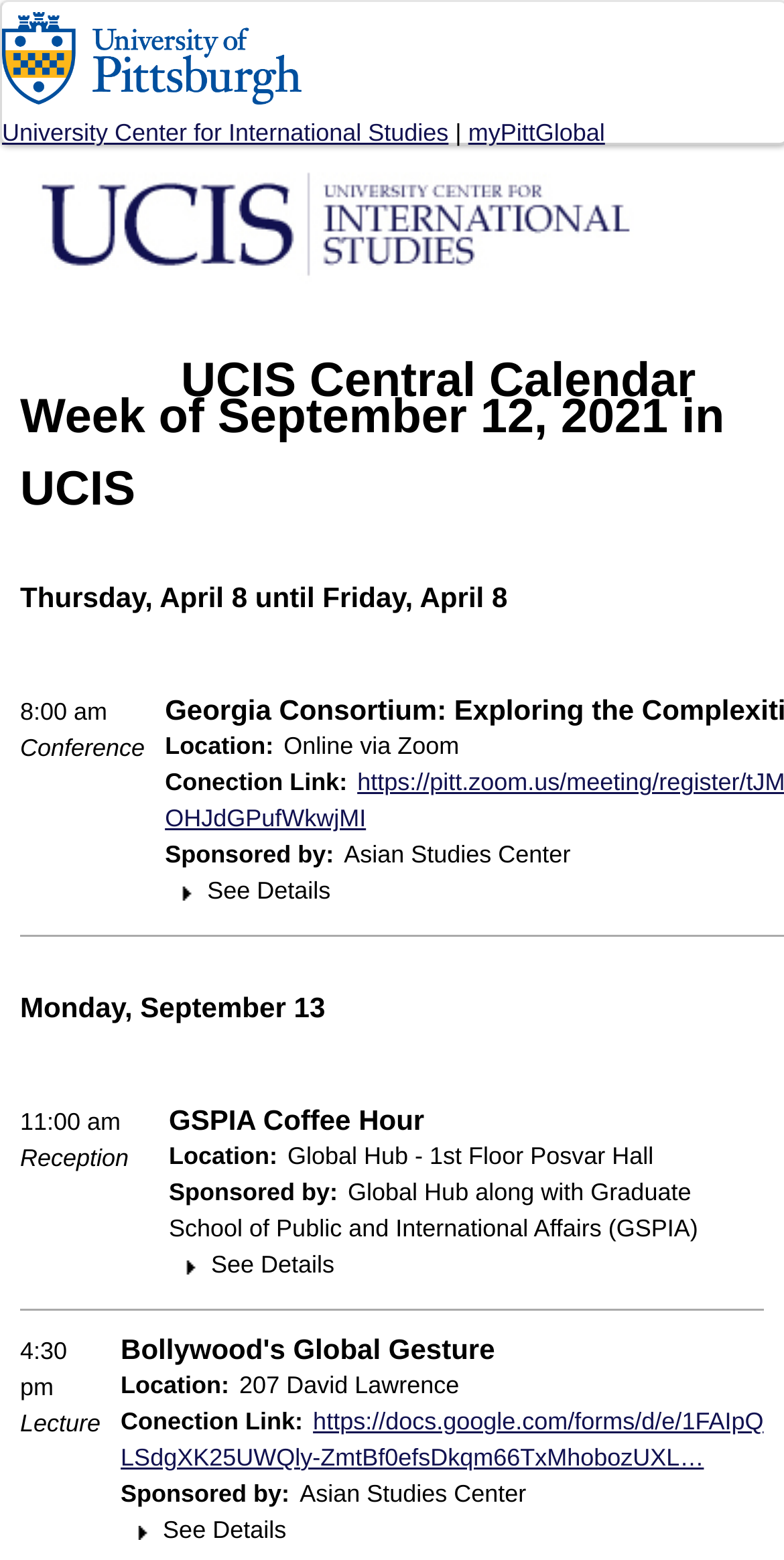Give a detailed account of the webpage.

The webpage is a calendar page for the University Center for International Studies (UCIS) at the University of Pittsburgh, displaying events for the week of September 12, 2021. 

At the top of the page, there is a navigation menu with links to "Jump to navigation", "University of Pittsburgh", "University Center for International Studies", and "myPittGlobal". Below the navigation menu, there is a heading "UCIS Central Calendar" and a subheading "Week of September 12, 2021 in UCIS".

The main content of the page is divided into sections, each representing a day of the week. The first section is for Thursday, April 8, which is an error as the title of the page indicates the week of September 12, 2021. This section contains an event with details such as time, type, location, connection link, and sponsor.

Below the first section, there are two more sections for Monday, September 13, and other days of the week, respectively. Each section contains multiple events, with details similar to the first section. The events are organized in a table format, with columns for time, event type, title, location, and sponsor. Each event also has a "See Details" link.

There are a total of 7 links on the page, including the navigation menu links and the "See Details" links for each event. There are also 2 images on the page, one for the University of Pittsburgh logo and another for the "Home" link.